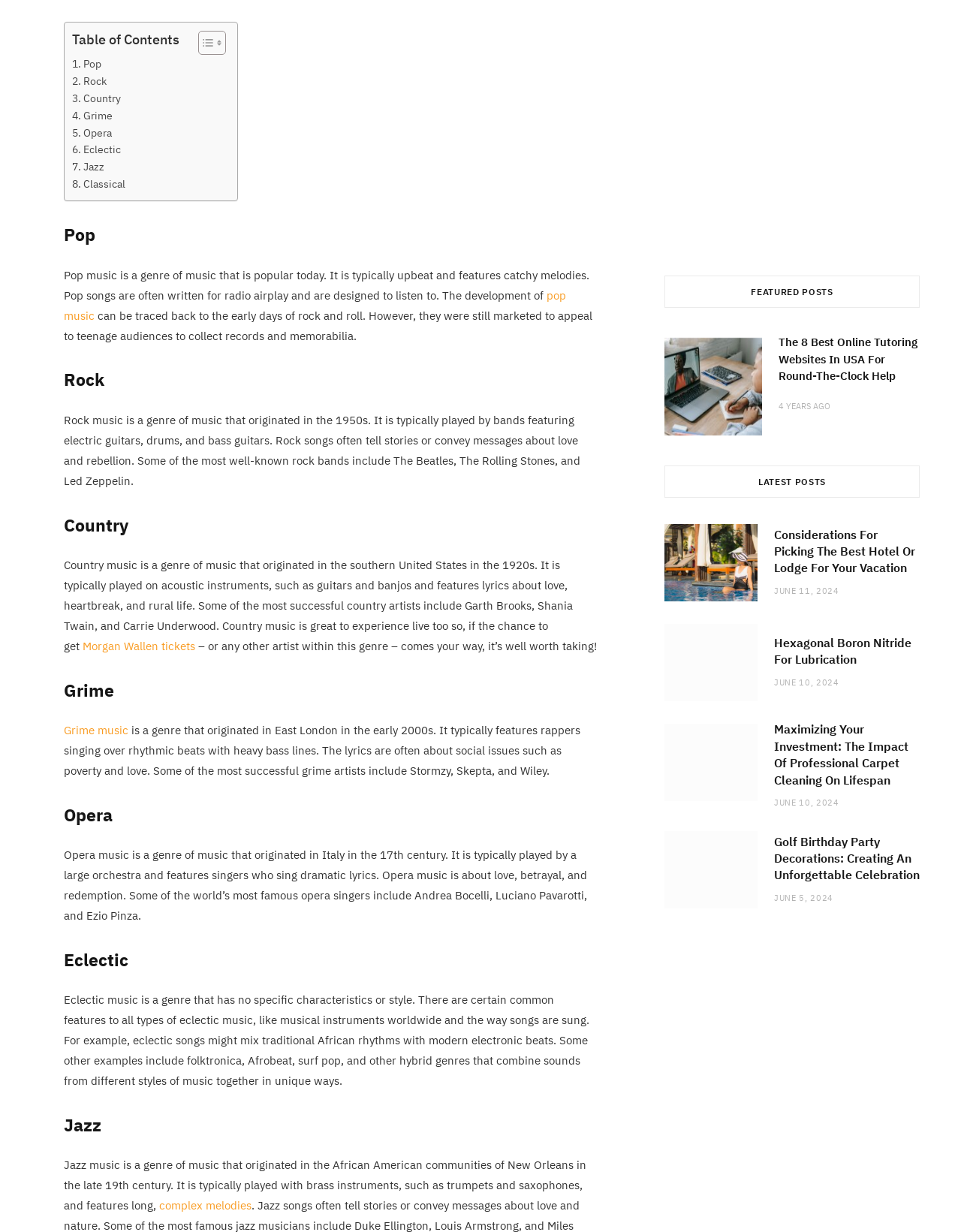Can you specify the bounding box coordinates for the region that should be clicked to fulfill this instruction: "Check the 'LATEST POSTS' section".

[0.691, 0.378, 0.957, 0.404]